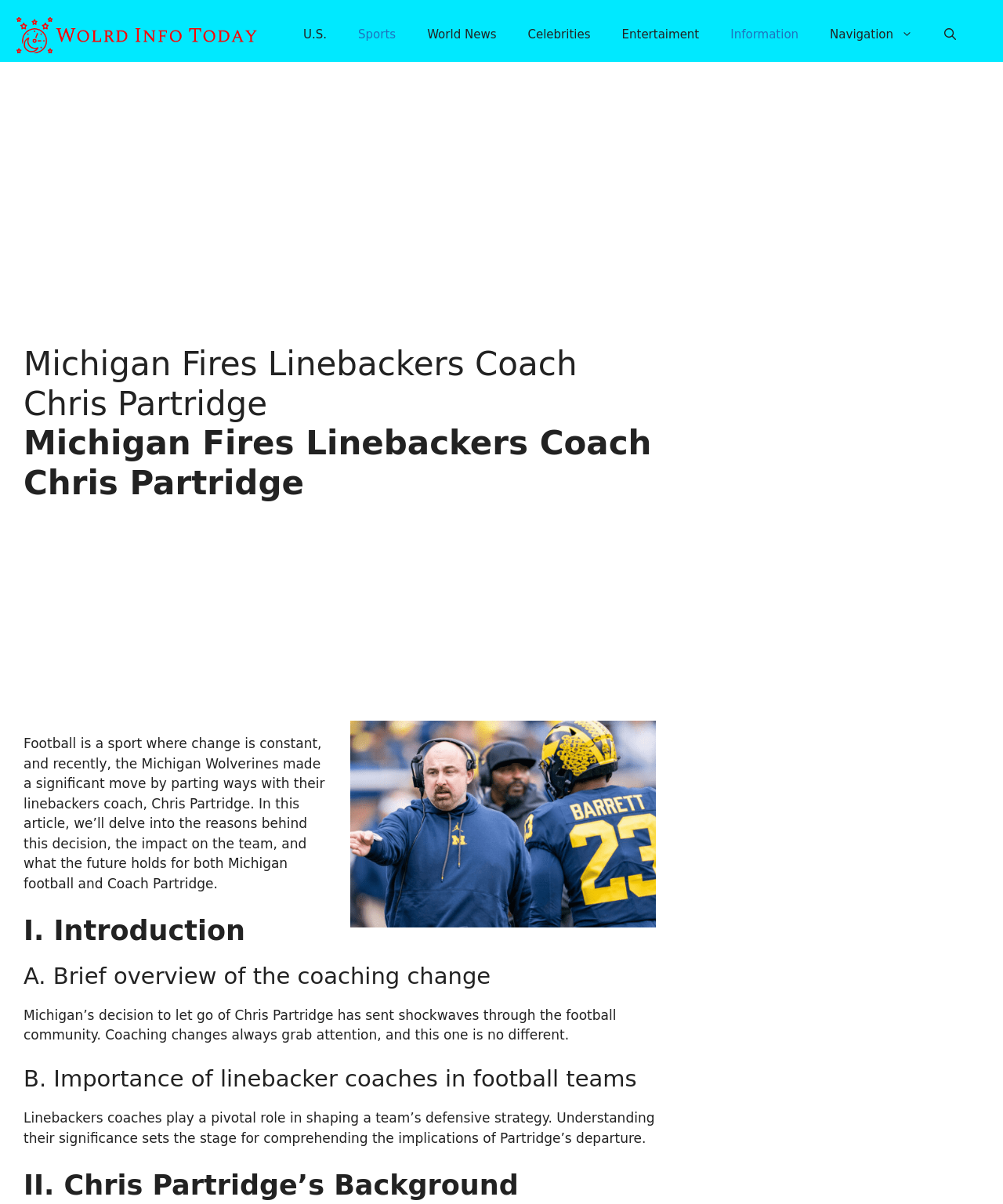Identify and provide the title of the webpage.

Michigan Fires Linebackers Coach Chris Partridge